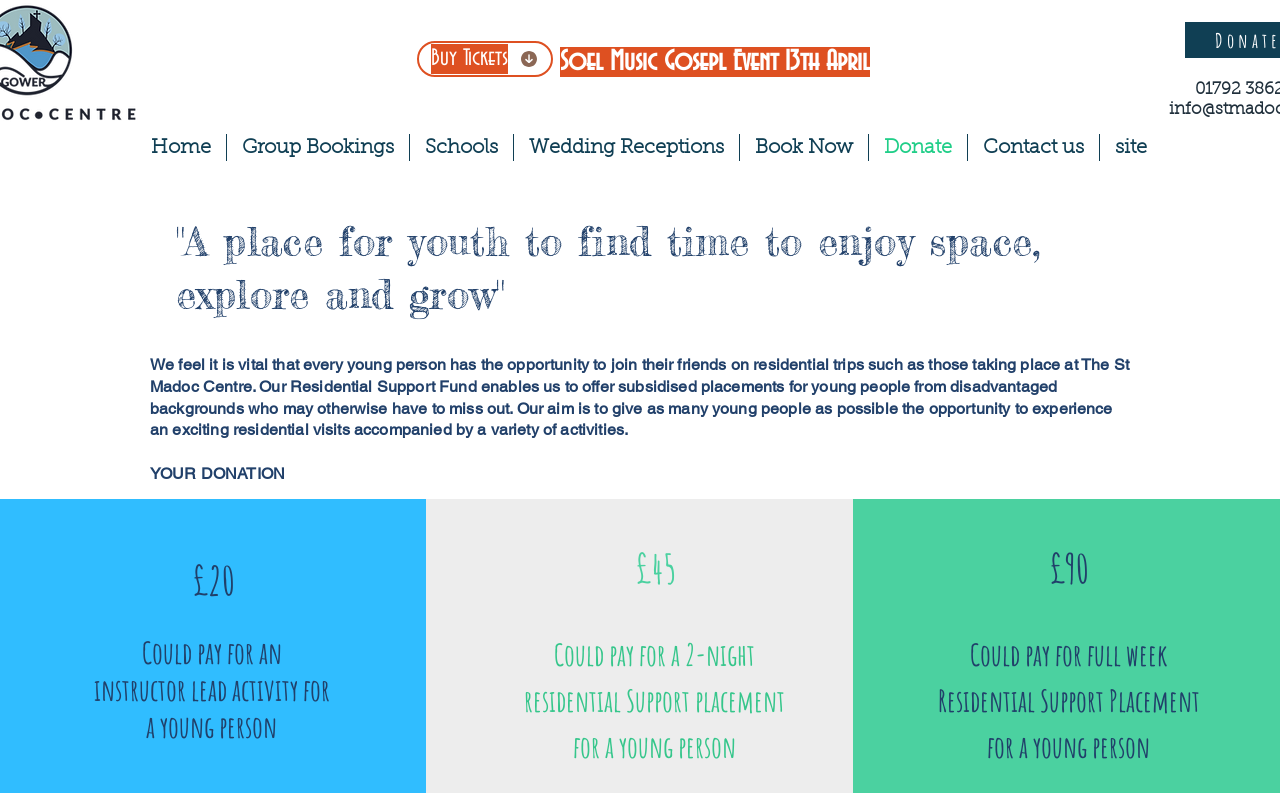Determine the bounding box coordinates of the clickable element to achieve the following action: 'Click on 'Home''. Provide the coordinates as four float values between 0 and 1, formatted as [left, top, right, bottom].

[0.106, 0.166, 0.176, 0.199]